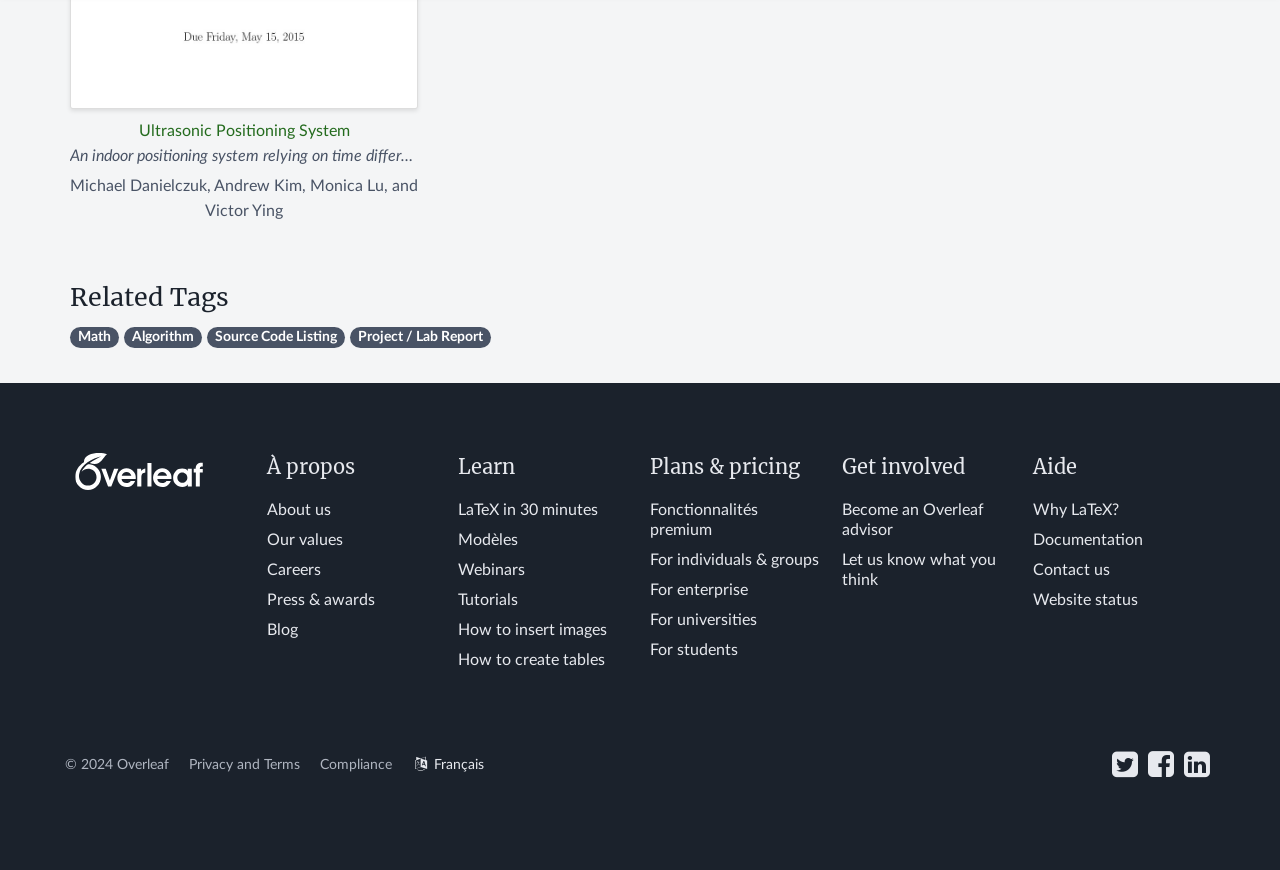Specify the bounding box coordinates of the region I need to click to perform the following instruction: "View the 'Fonctionnalités premium' page". The coordinates must be four float numbers in the range of 0 to 1, i.e., [left, top, right, bottom].

[0.508, 0.577, 0.592, 0.619]